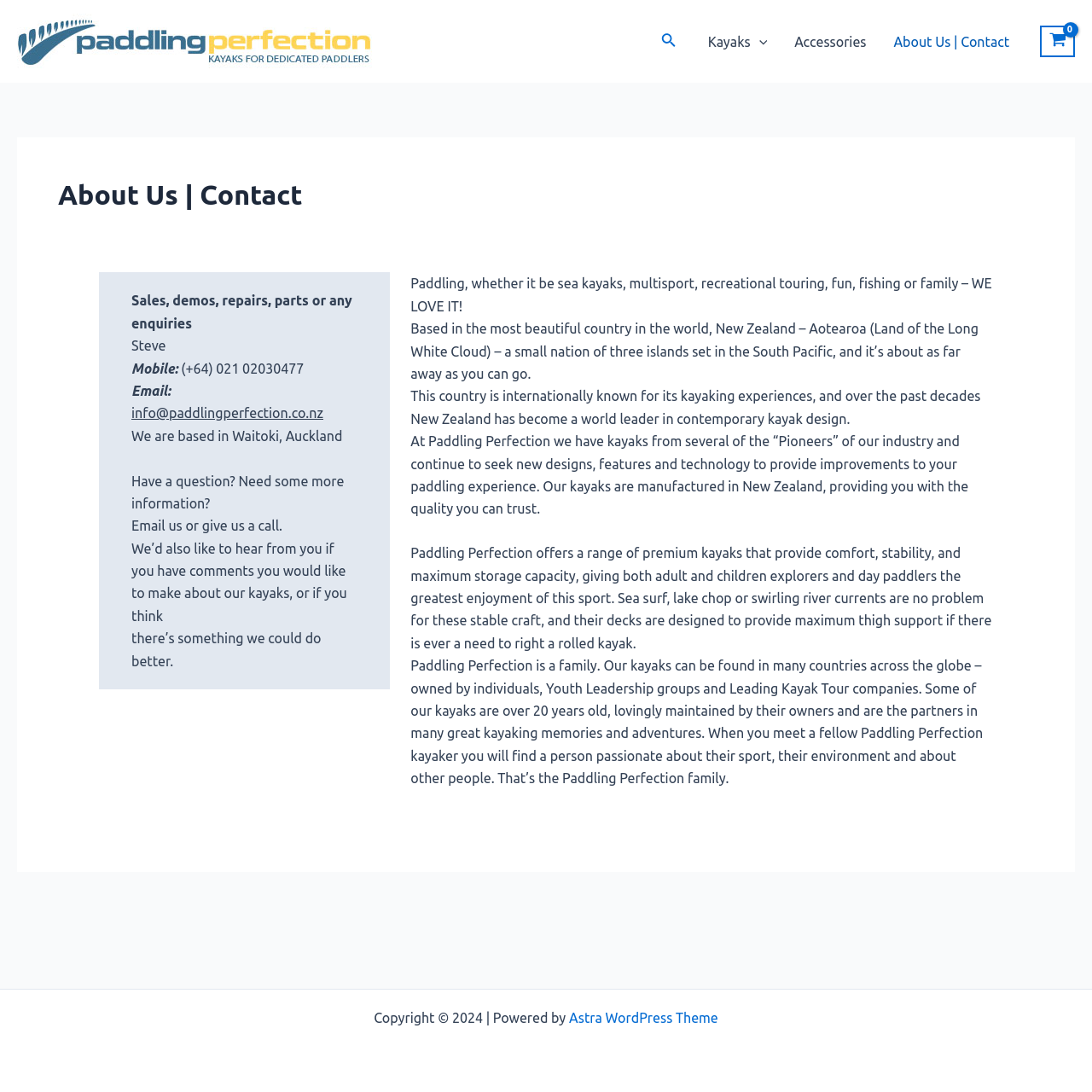Please determine the bounding box coordinates of the clickable area required to carry out the following instruction: "Send an email to info@paddlingperfection.co.nz". The coordinates must be four float numbers between 0 and 1, represented as [left, top, right, bottom].

[0.12, 0.371, 0.296, 0.385]